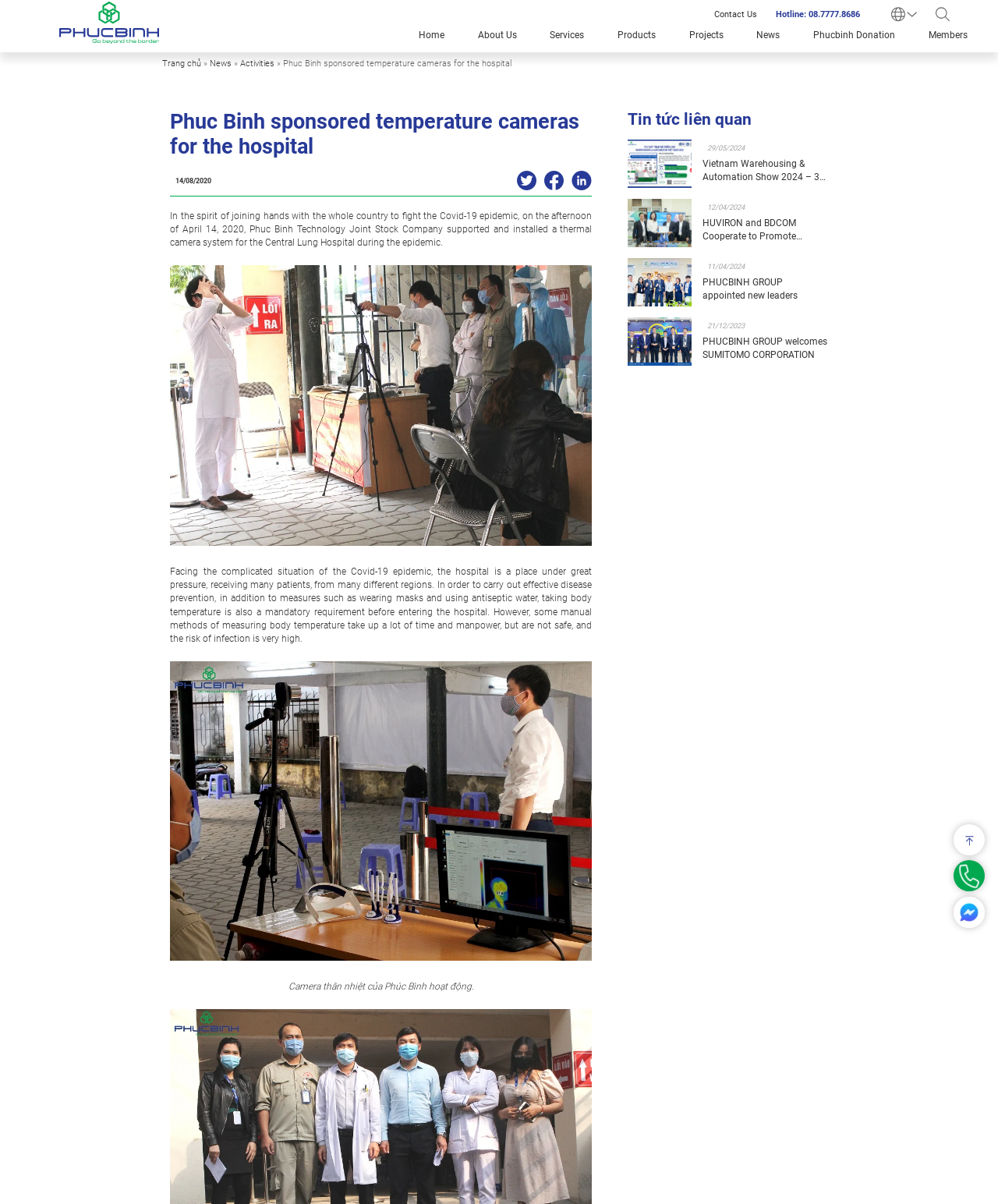Convey a detailed summary of the webpage, mentioning all key elements.

This webpage is about Phuc Binh Technology Joint Stock Company's news article, specifically about their sponsorship of temperature cameras for a hospital during the Covid-19 epidemic. 

At the top of the page, there is a banner with the company's logo and a navigation menu with links to different sections of the website, including Home, About Us, Services, Products, Projects, News, and Phucbinh Donation. Below the navigation menu, there is a contact information section with links to Contact Us and a hotline number.

The main content of the page is divided into two sections. The first section has a heading that reads "Phuc Binh sponsored temperature cameras for the hospital" and a date "14/08/2020". Below the heading, there is a paragraph of text describing the company's support for the hospital during the epidemic. There are also two images on the right side of the text, likely showing the temperature cameras.

The second section has a heading that reads "Tin tức liên quan" (Related News) and lists several news articles with links, images, and dates. Each news article has a brief description and a link to read more.

At the bottom of the page, there are three social media links and a link to scroll back to the top of the page.